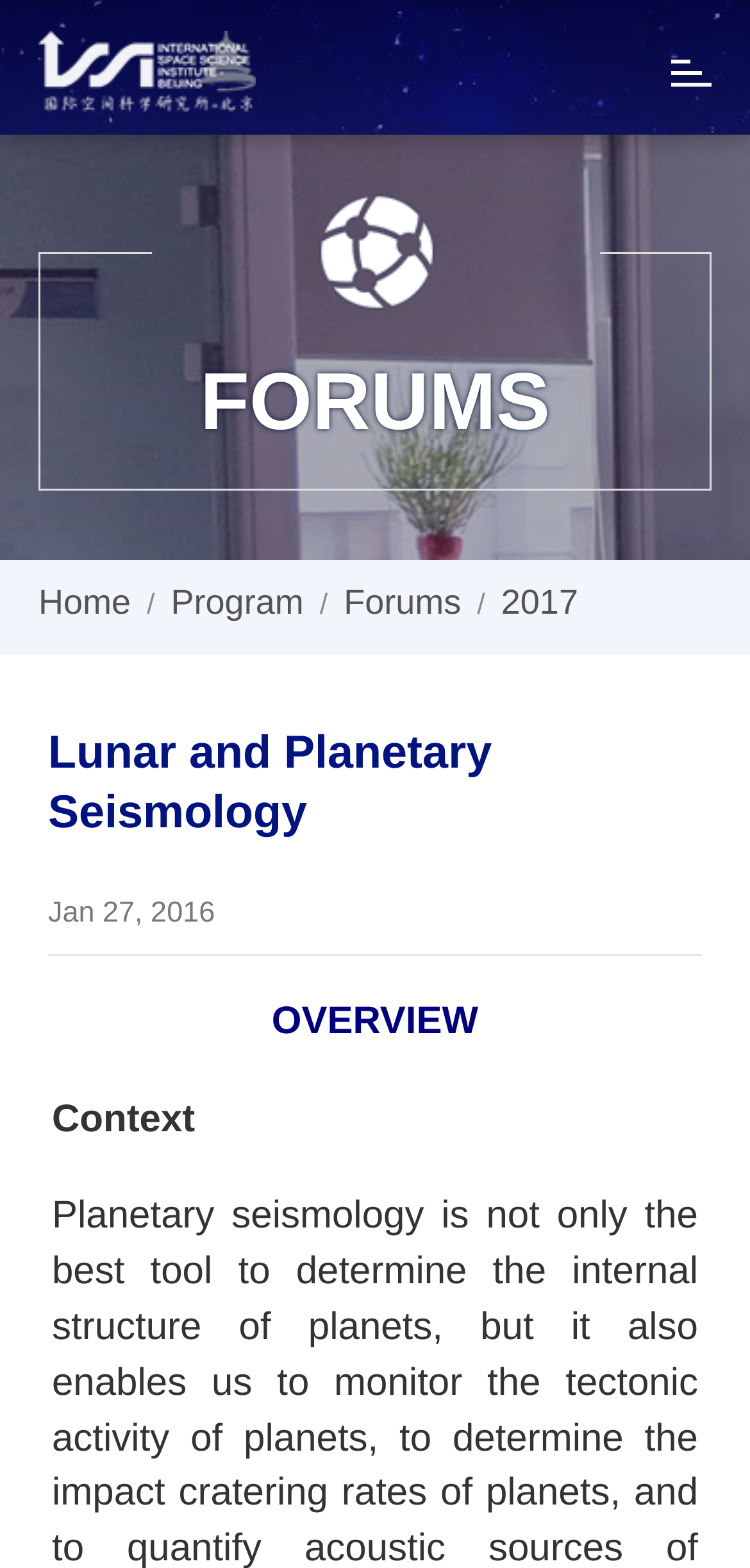Give a one-word or phrase response to the following question: How many navigation links are there?

4